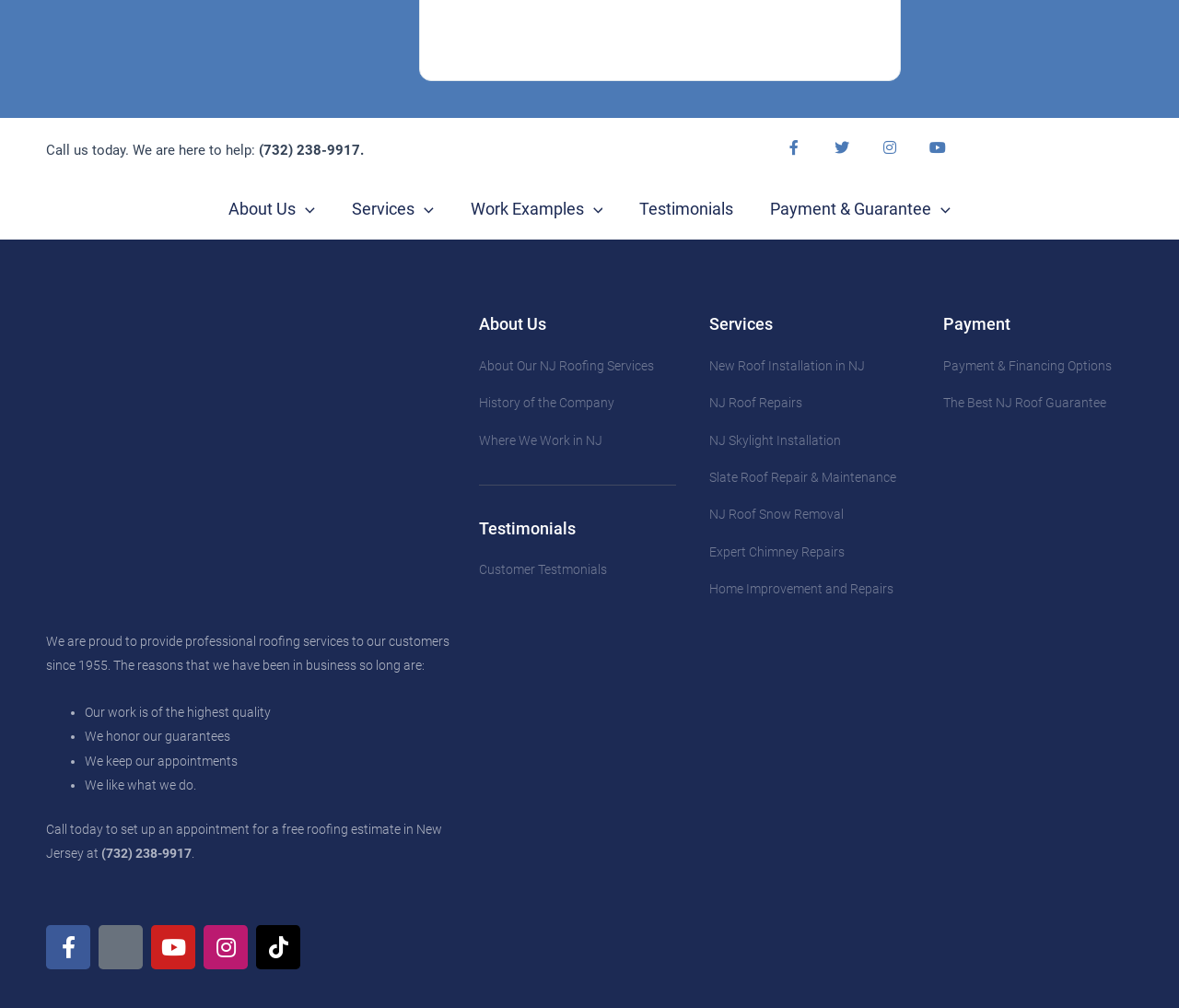Please find the bounding box for the UI component described as follows: "Expert Chimney Repairs".

[0.602, 0.535, 0.785, 0.56]